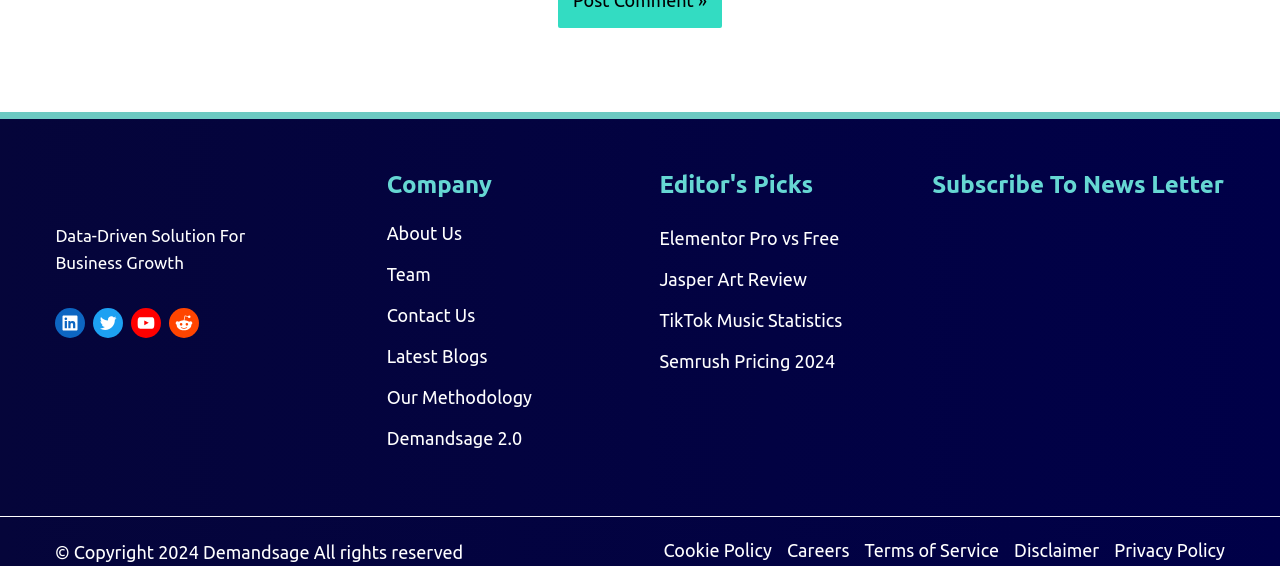Specify the bounding box coordinates of the area that needs to be clicked to achieve the following instruction: "View the latest blogs".

[0.302, 0.611, 0.381, 0.674]